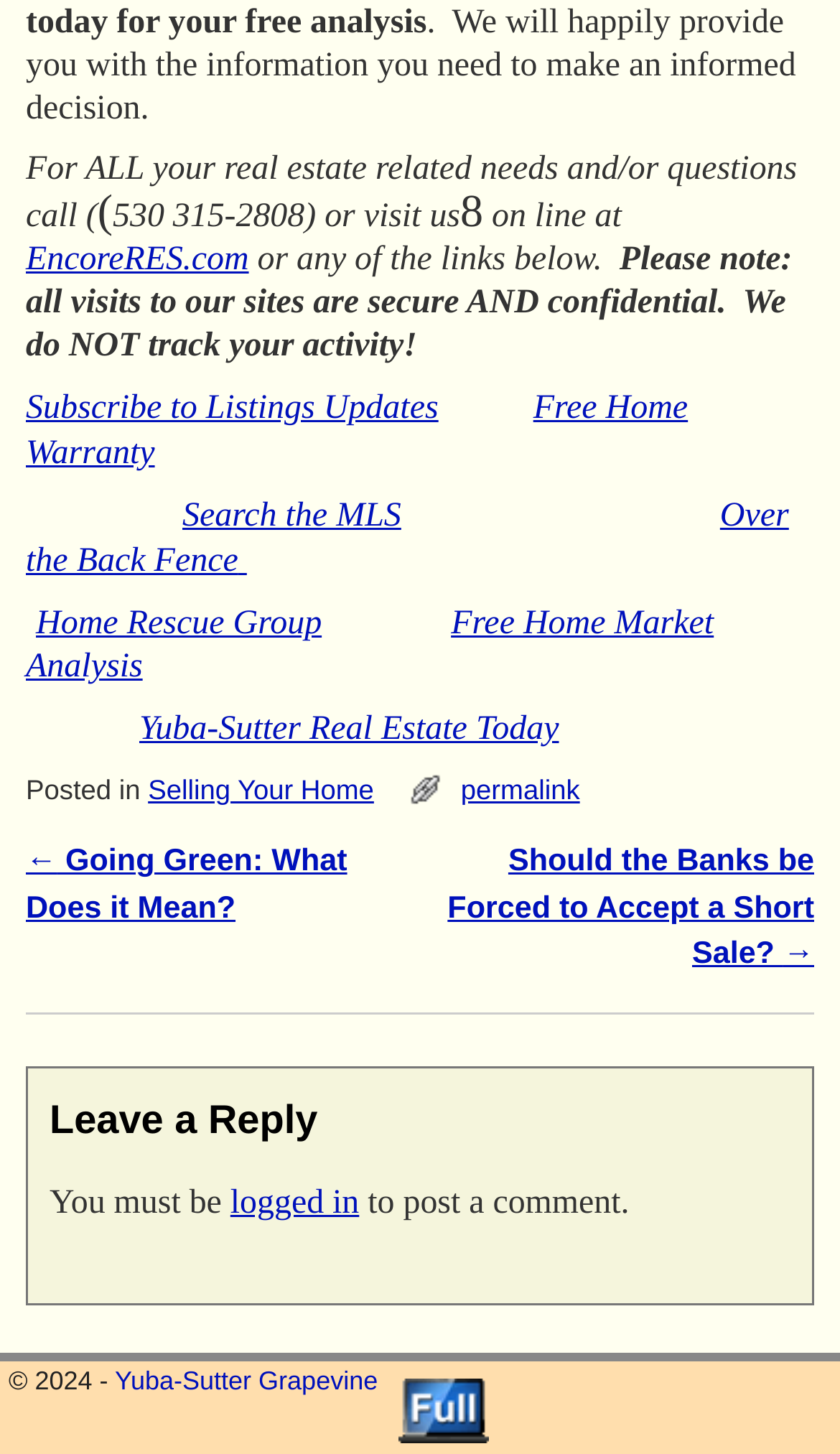Determine the bounding box coordinates of the area to click in order to meet this instruction: "search the MLS".

[0.217, 0.342, 0.478, 0.367]